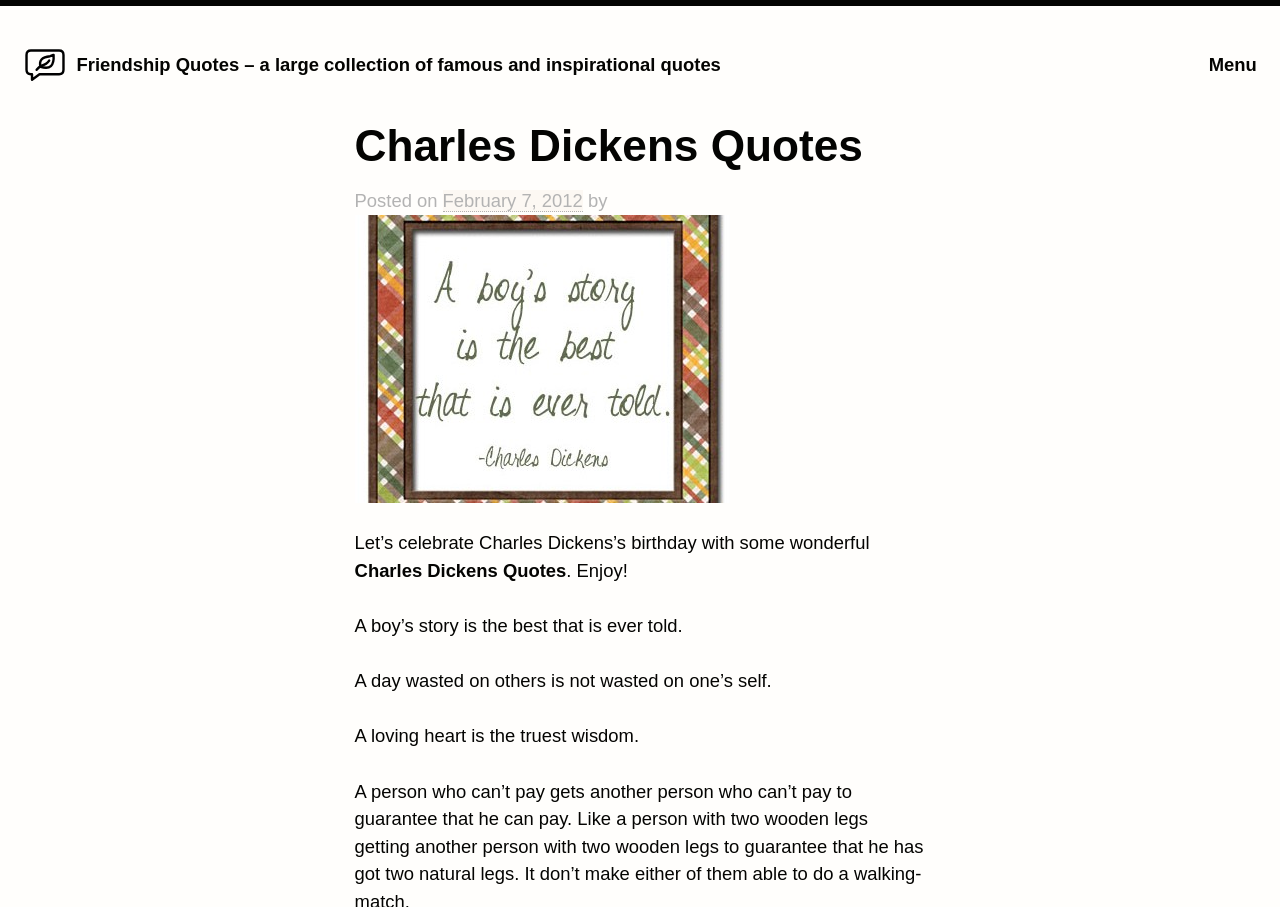Give a short answer to this question using one word or a phrase:
What is the purpose of the webpage?

To celebrate Charles Dickens's birthday with quotes